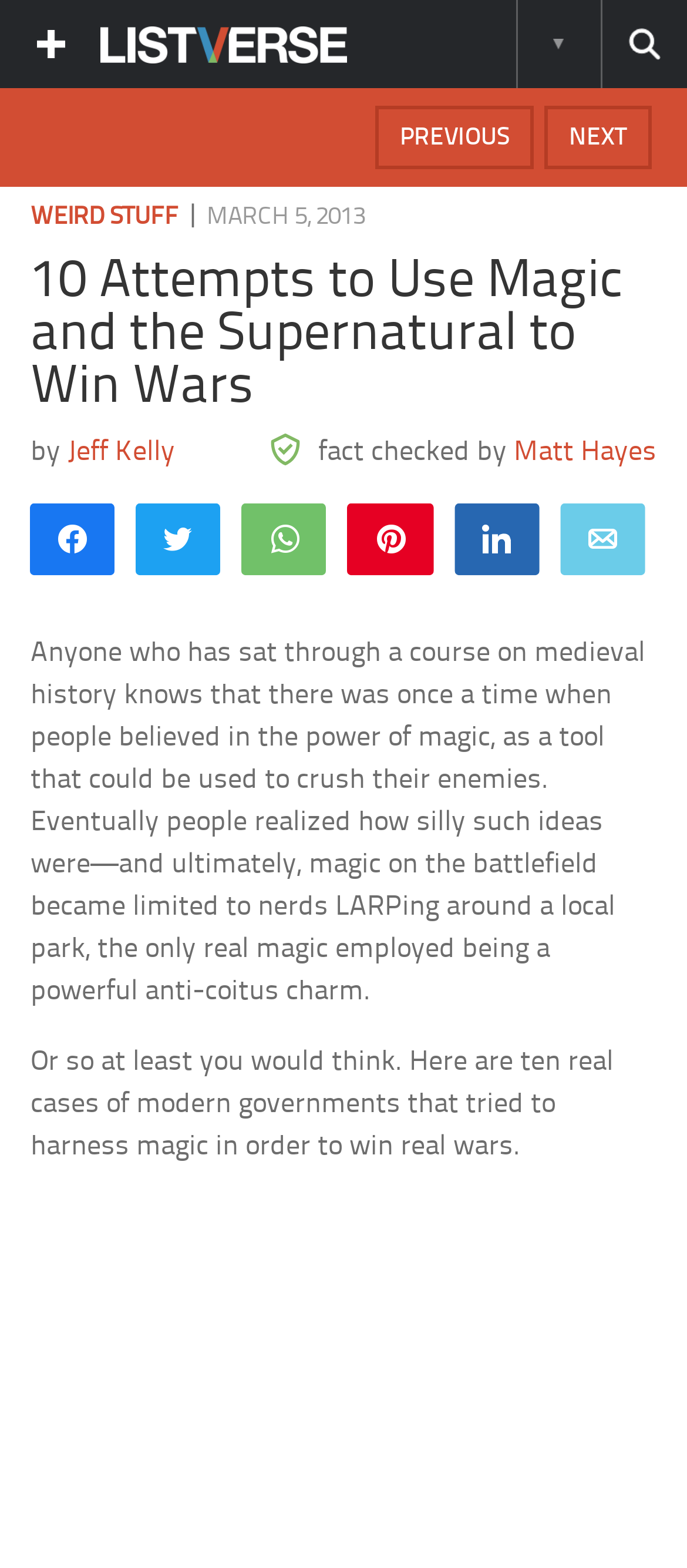Locate the bounding box coordinates of the clickable element to fulfill the following instruction: "Read more information". Provide the coordinates as four float numbers between 0 and 1 in the format [left, top, right, bottom].

[0.751, 0.0, 0.872, 0.056]